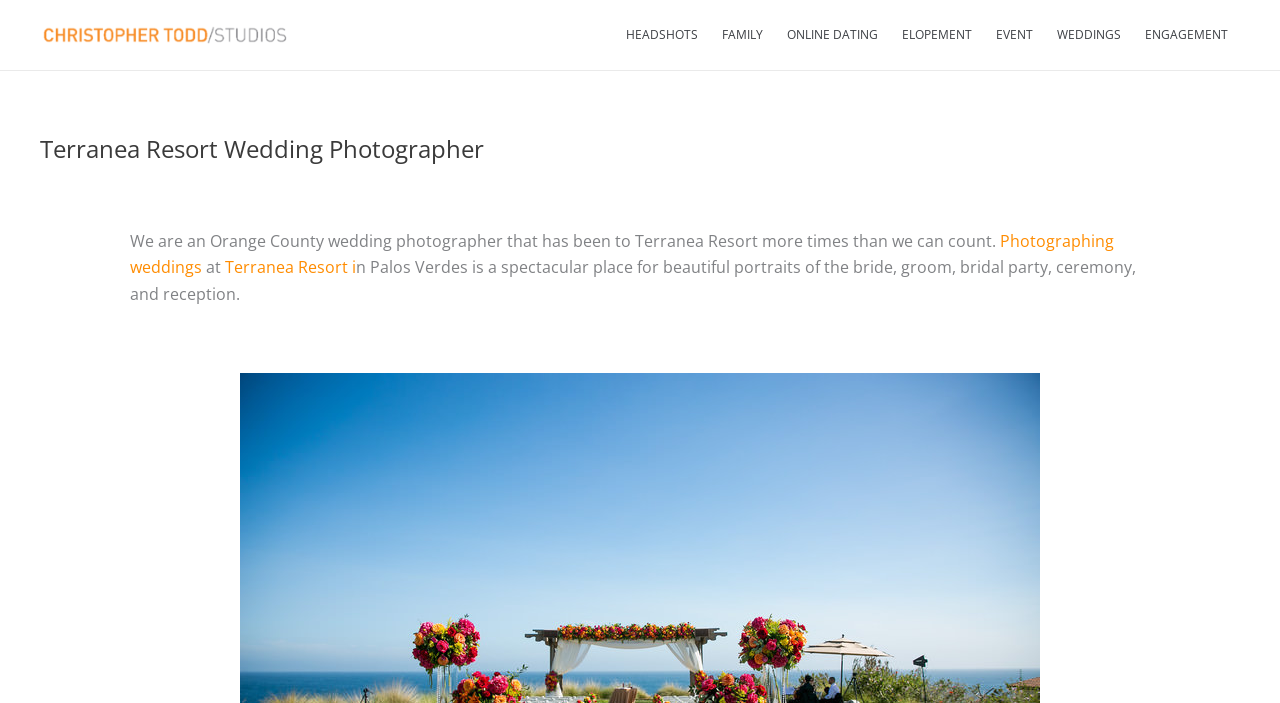Identify the bounding box coordinates of the area you need to click to perform the following instruction: "View the 'orange county photographer' image".

[0.031, 0.036, 0.227, 0.064]